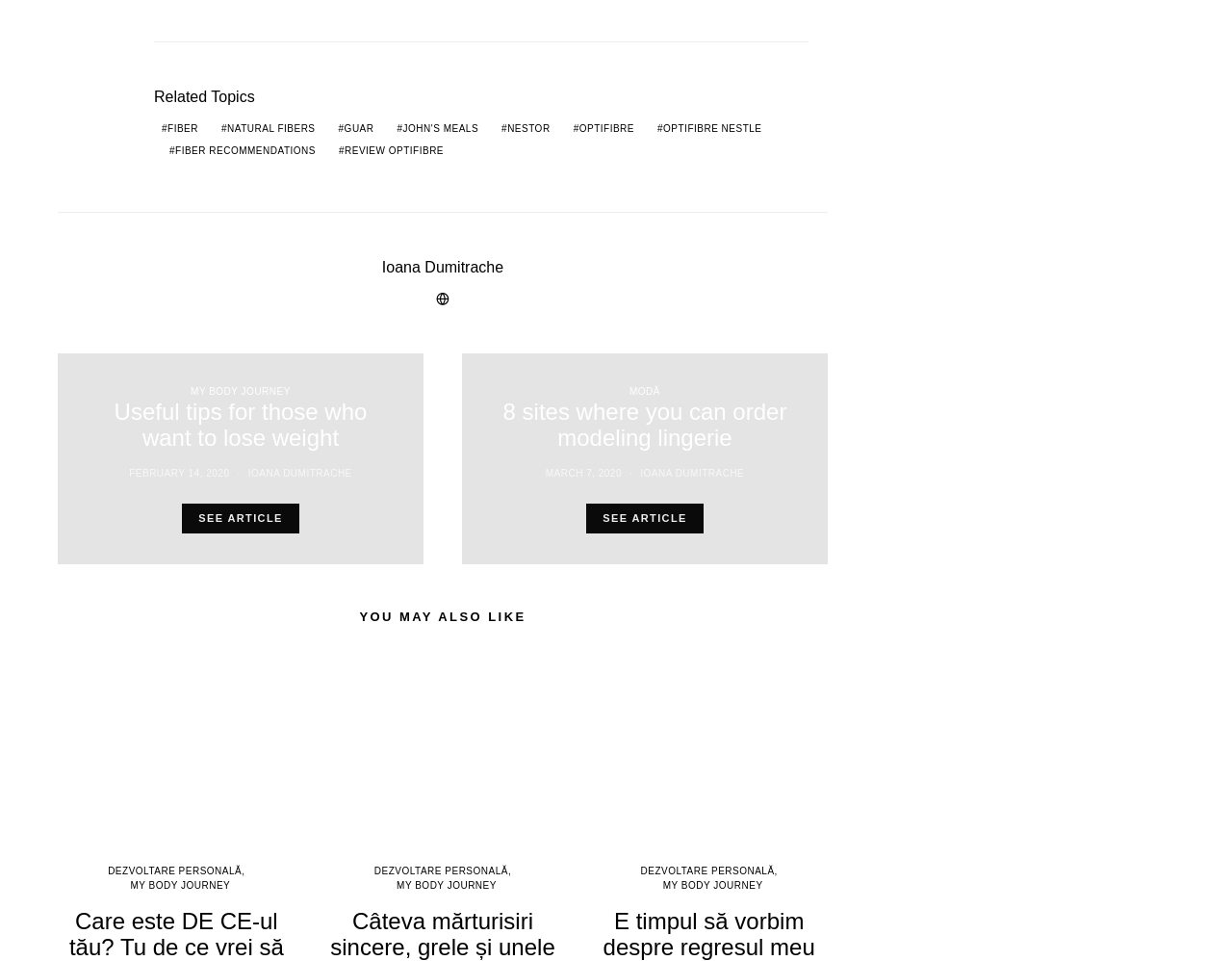Please provide the bounding box coordinates for the element that needs to be clicked to perform the instruction: "Explore the 'MY BODY JOURNEY' link". The coordinates must consist of four float numbers between 0 and 1, formatted as [left, top, right, bottom].

[0.155, 0.402, 0.236, 0.413]